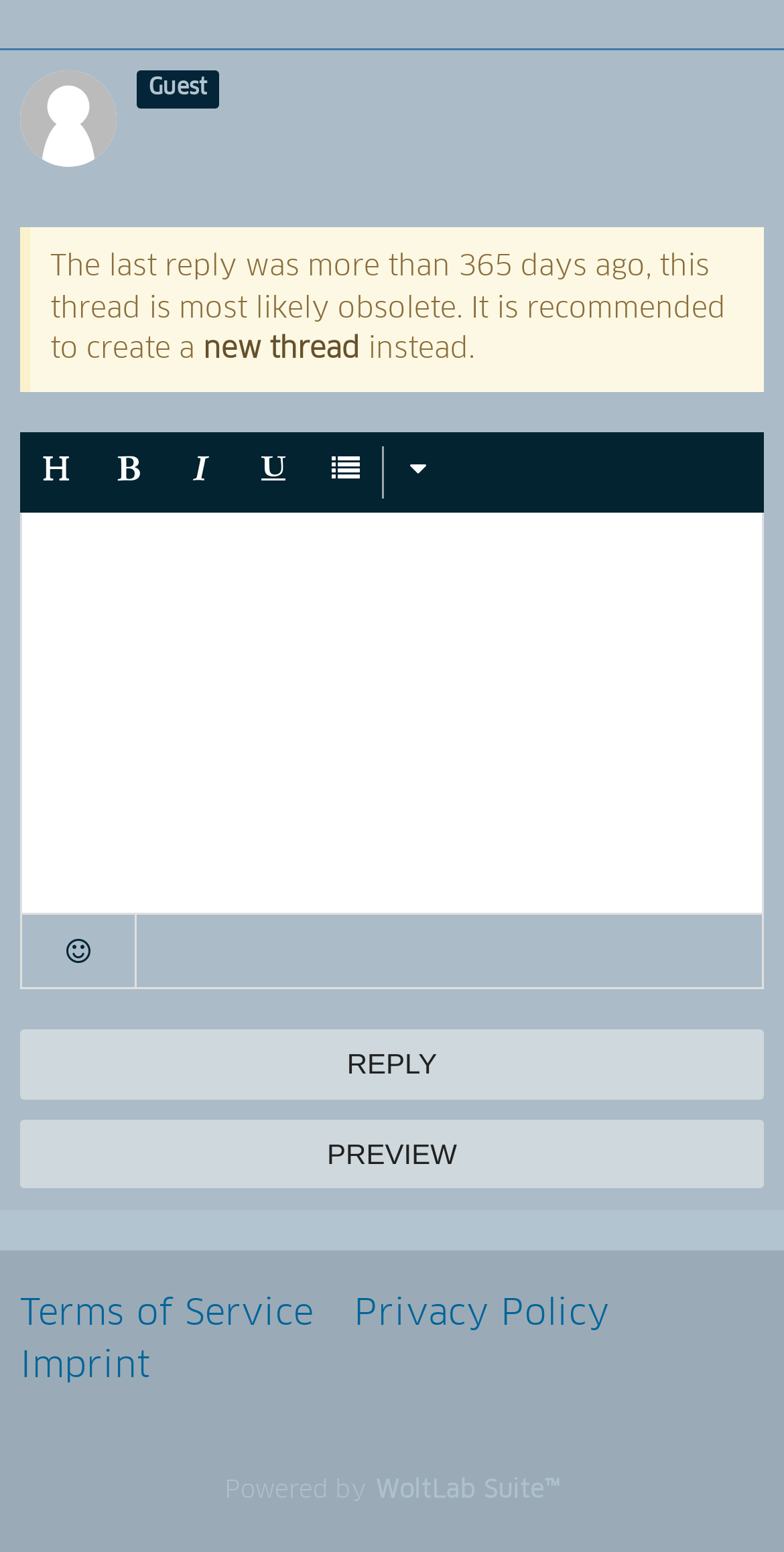Analyze the image and deliver a detailed answer to the question: What is the recommended action for an obsolete thread?

The webpage suggests creating a new thread instead of replying to an obsolete one, as indicated by the text 'It is recommended to create a new thread instead.'